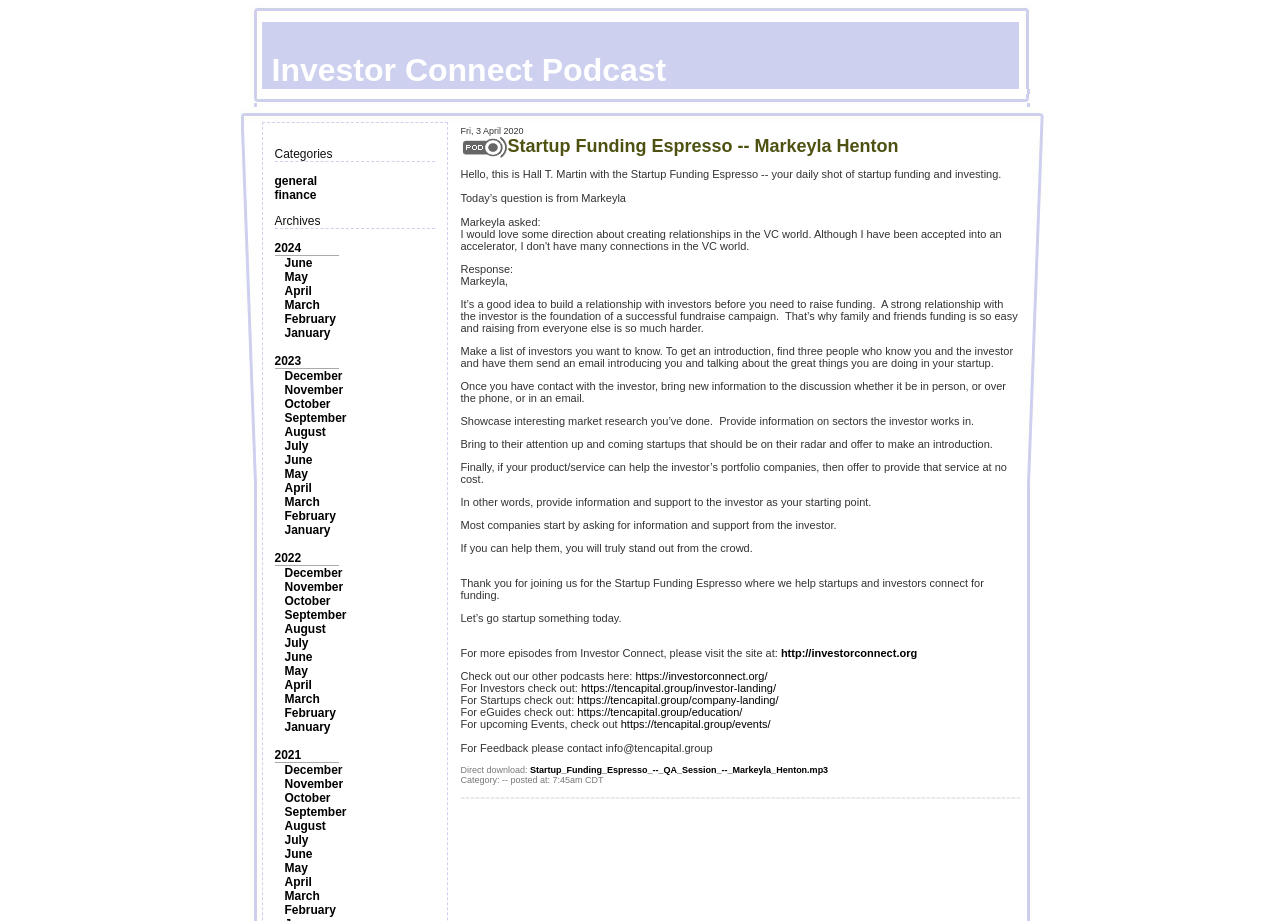Find the bounding box of the element with the following description: "Investor Connect Podcast". The coordinates must be four float numbers between 0 and 1, formatted as [left, top, right, bottom].

[0.181, 0.024, 0.819, 0.097]